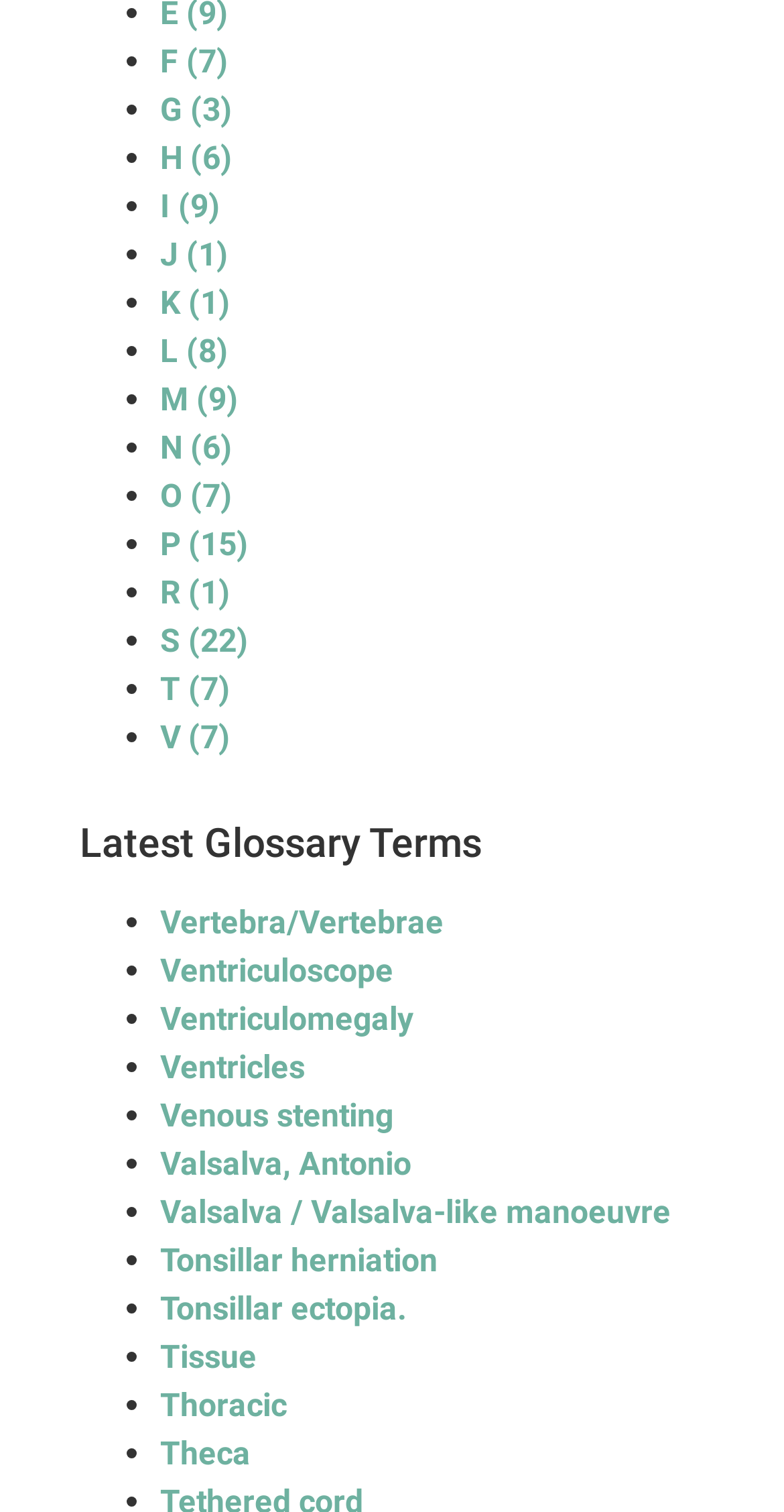How many glossary terms are listed? Based on the screenshot, please respond with a single word or phrase.

30